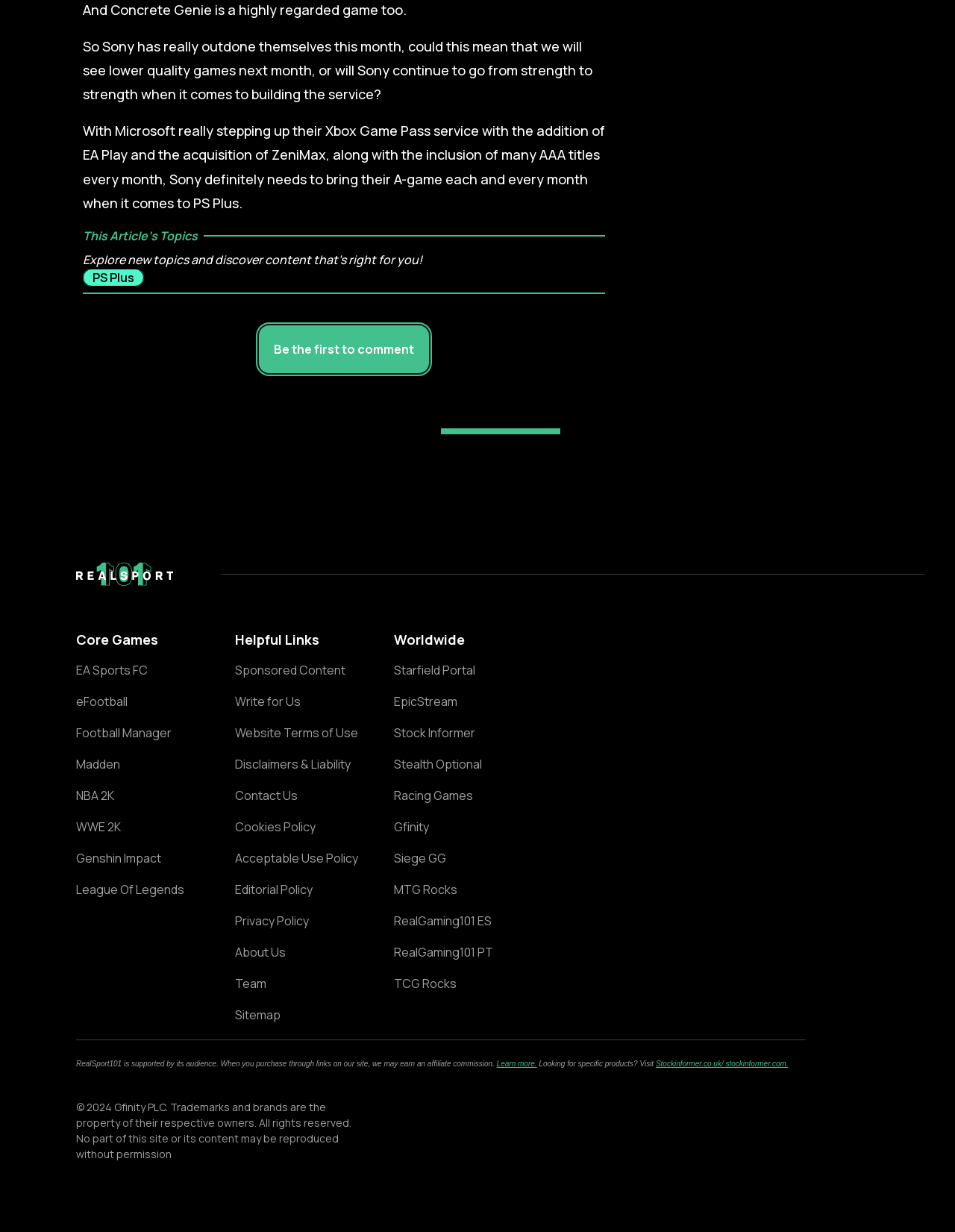Please determine the bounding box coordinates of the area that needs to be clicked to complete this task: 'Click on the 'PS Plus' link'. The coordinates must be four float numbers between 0 and 1, formatted as [left, top, right, bottom].

[0.087, 0.218, 0.151, 0.233]